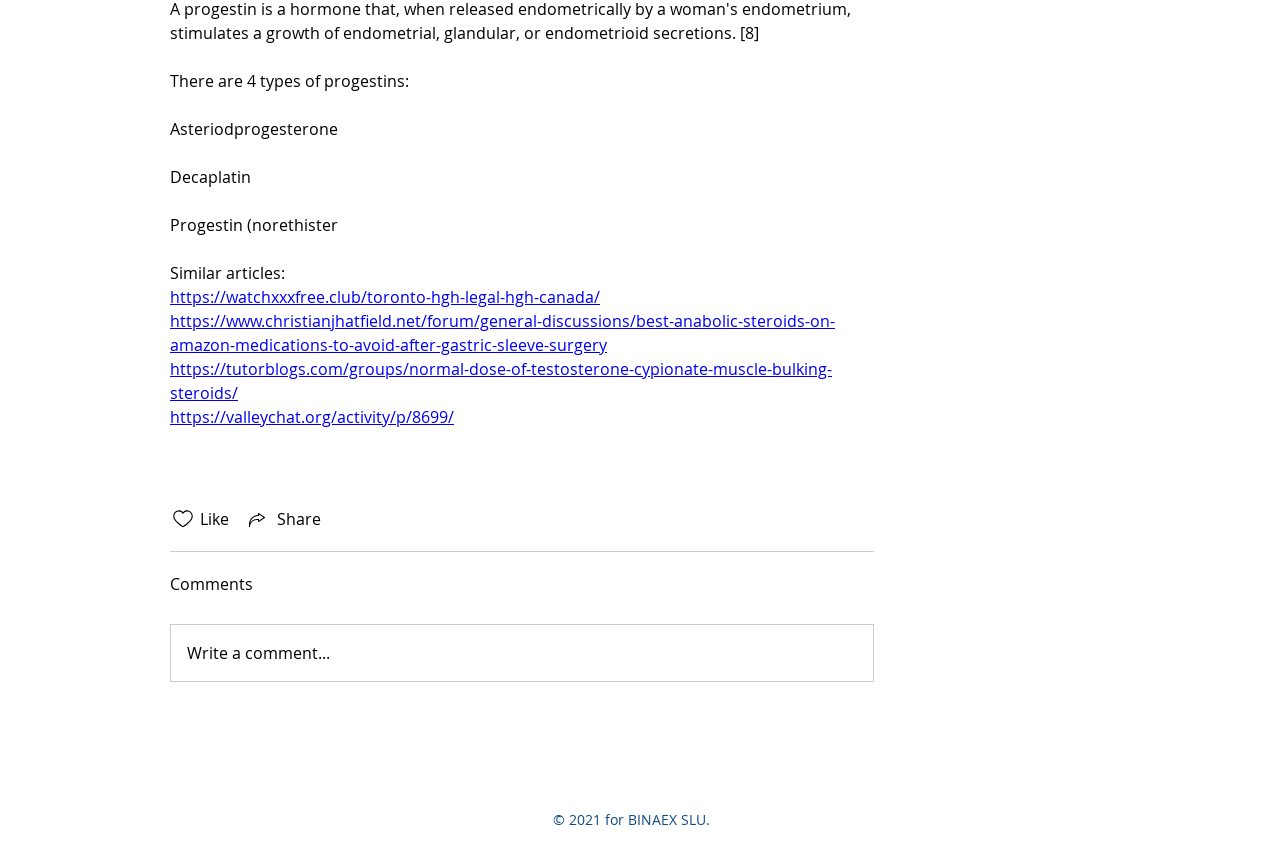Identify and provide the bounding box coordinates of the UI element described: "https://www.christianjhatfield.net/forum/general-discussions/best-anabolic-steroids-on-amazon-medications-to-avoid-after-gastric-sleeve-surgery". The coordinates should be formatted as [left, top, right, bottom], with each number being a float between 0 and 1.

[0.133, 0.358, 0.652, 0.411]